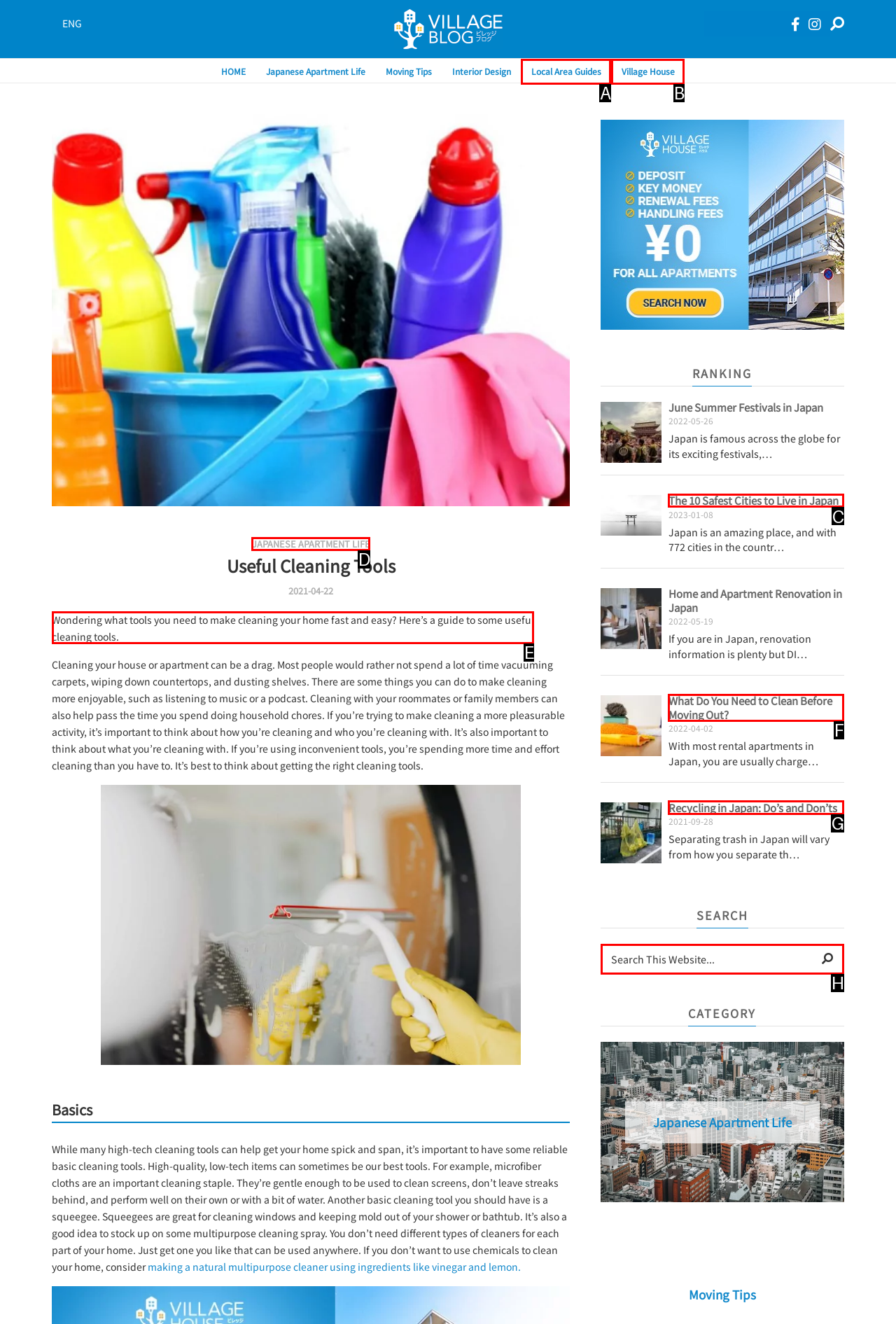Specify the letter of the UI element that should be clicked to achieve the following: Read about 'Useful Cleaning Tools'
Provide the corresponding letter from the choices given.

E